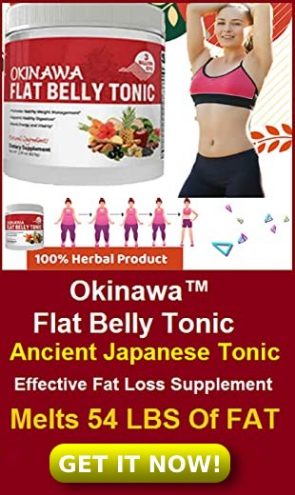What is the product claimed to be?
Answer the question with a single word or phrase by looking at the picture.

100% herbal